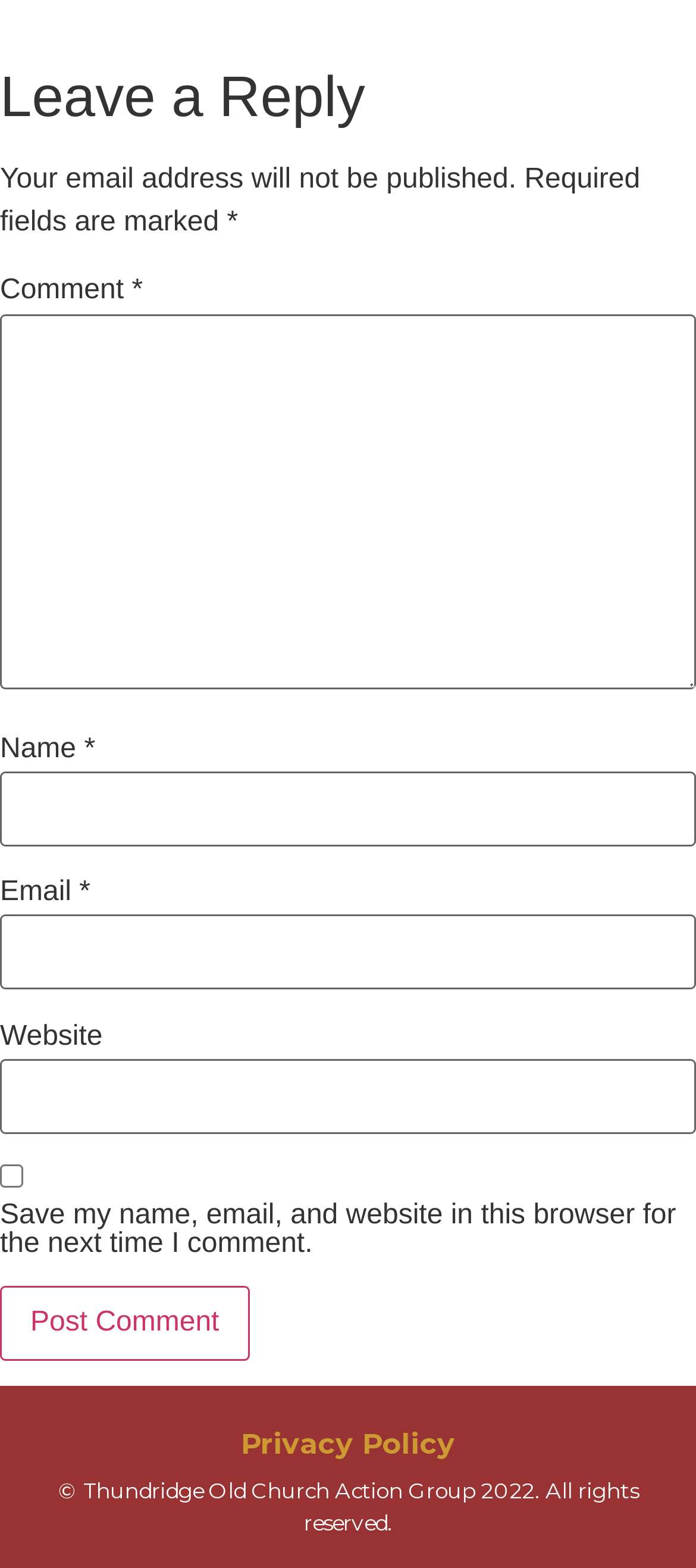What is the checkbox for in the comment section?
Observe the image and answer the question with a one-word or short phrase response.

Save user data